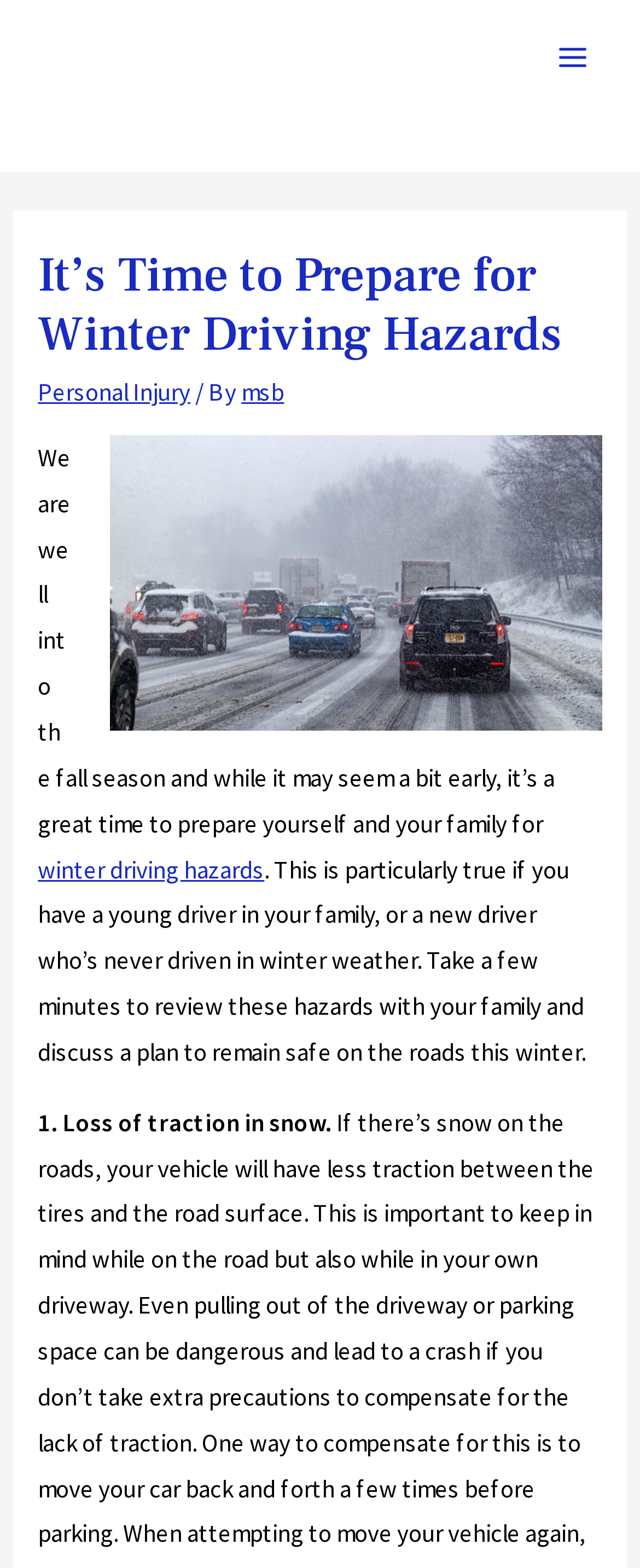What type of driver may need to review winter driving hazards?
Please provide a detailed and thorough answer to the question.

According to the webpage, if you have a young driver or a new driver who has never driven in winter weather, it is particularly important to review winter driving hazards with them and discuss a plan to remain safe on the roads.